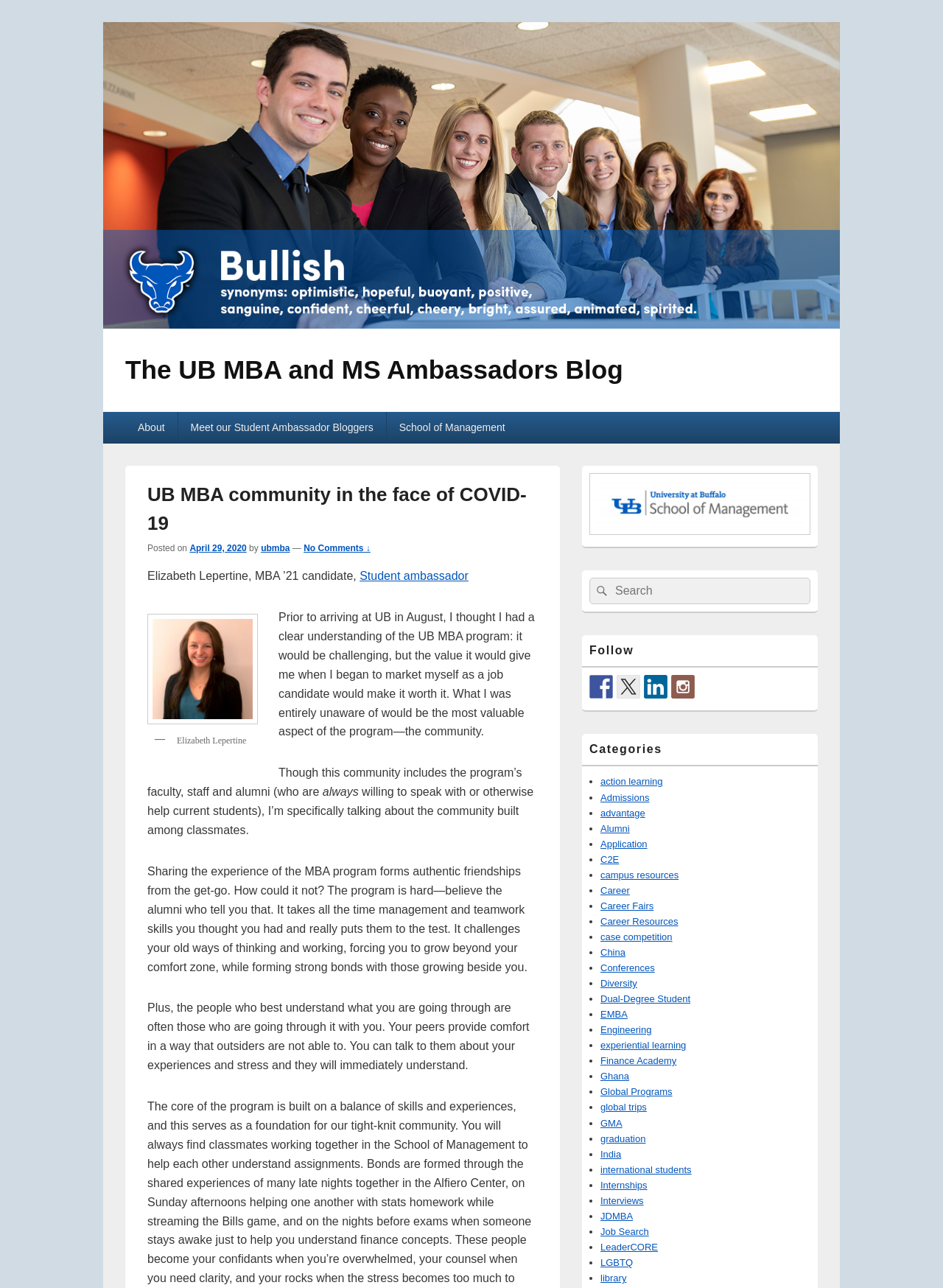Please determine the bounding box coordinates of the element's region to click for the following instruction: "Follow on Facebook".

[0.625, 0.524, 0.65, 0.542]